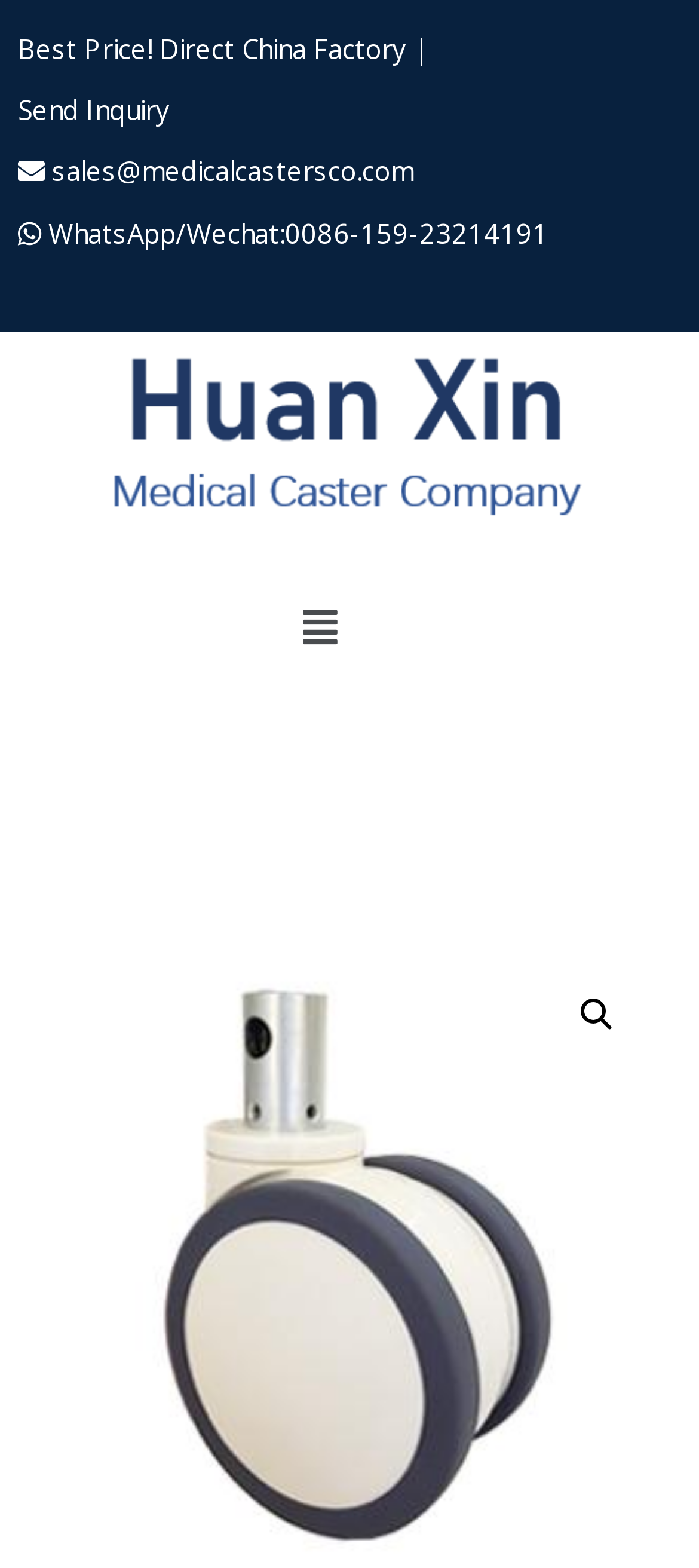For the element described, predict the bounding box coordinates as (top-left x, top-left y, bottom-right x, bottom-right y). All values should be between 0 and 1. Element description: sales@medicalcastersco.com

[0.026, 0.098, 0.592, 0.12]